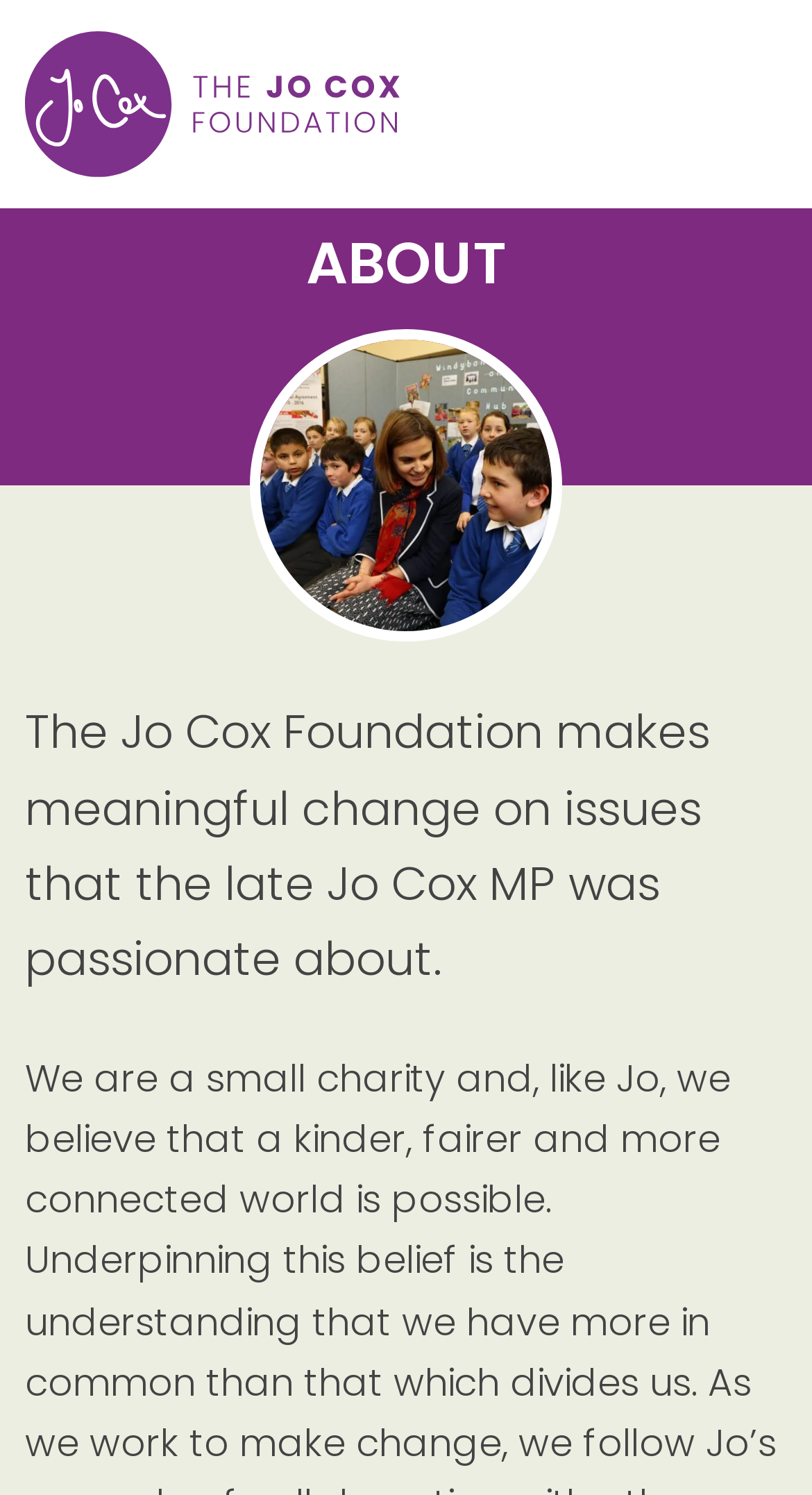What is the purpose of the links at the top?
Use the image to answer the question with a single word or phrase.

Skipping to sections